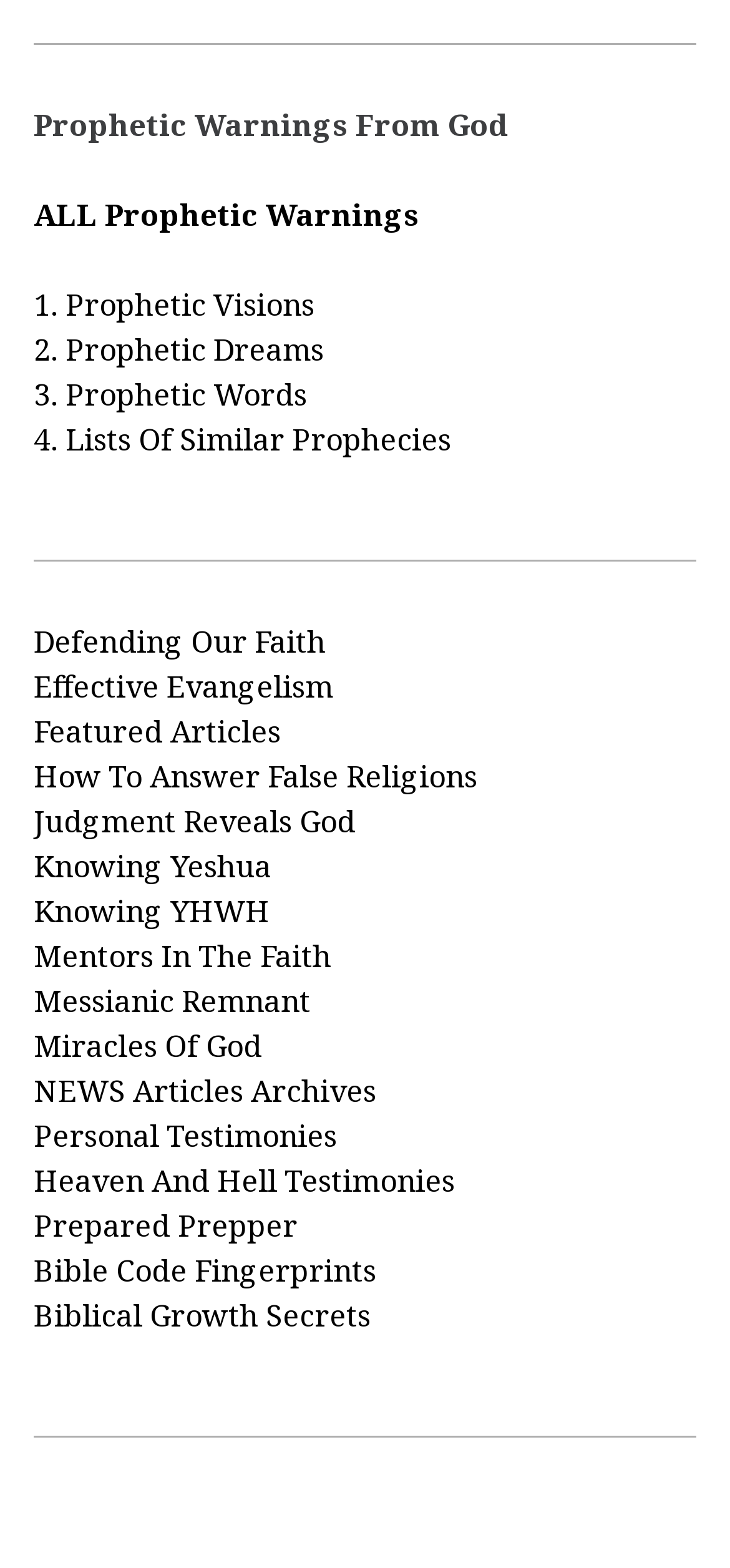Can you find the bounding box coordinates for the UI element given this description: "1. Prophetic Visions"? Provide the coordinates as four float numbers between 0 and 1: [left, top, right, bottom].

[0.046, 0.182, 0.431, 0.208]